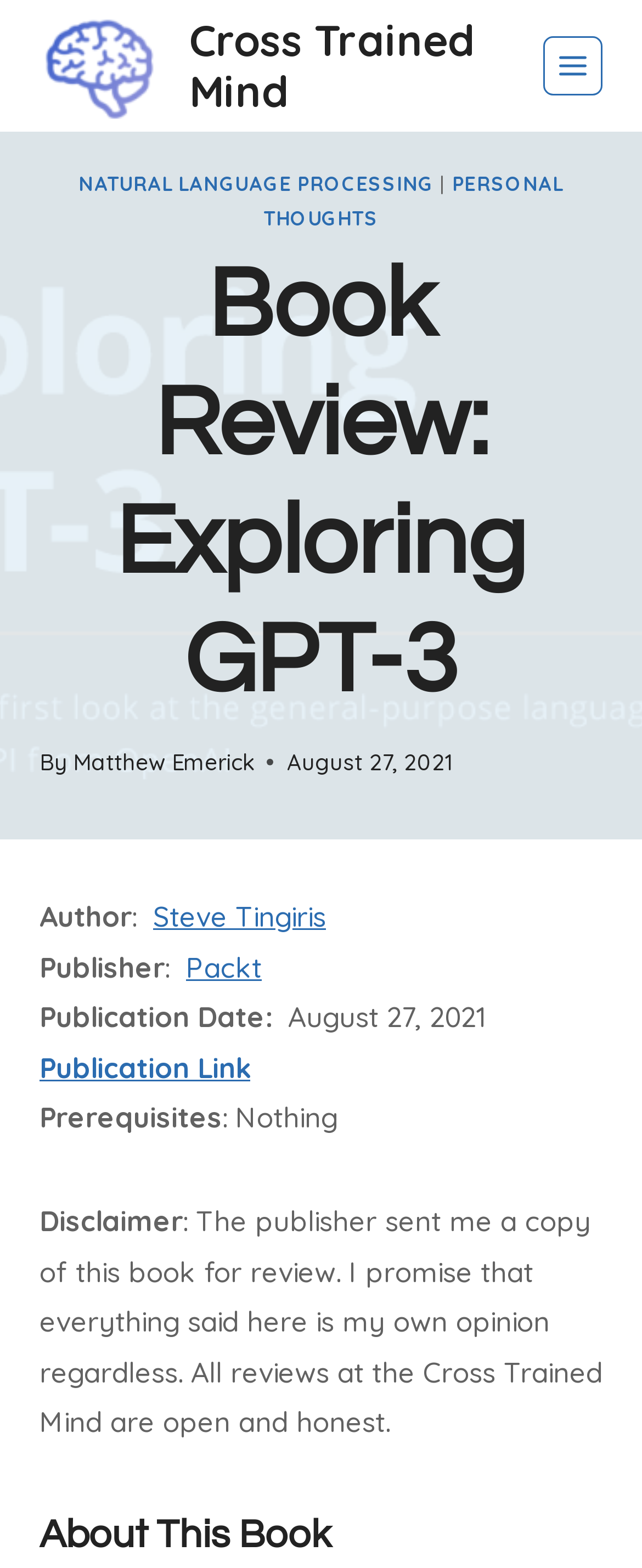Identify the bounding box coordinates of the element that should be clicked to fulfill this task: "Click on the 'Cross Trained Mind' link". The coordinates should be provided as four float numbers between 0 and 1, i.e., [left, top, right, bottom].

[0.062, 0.003, 0.744, 0.081]